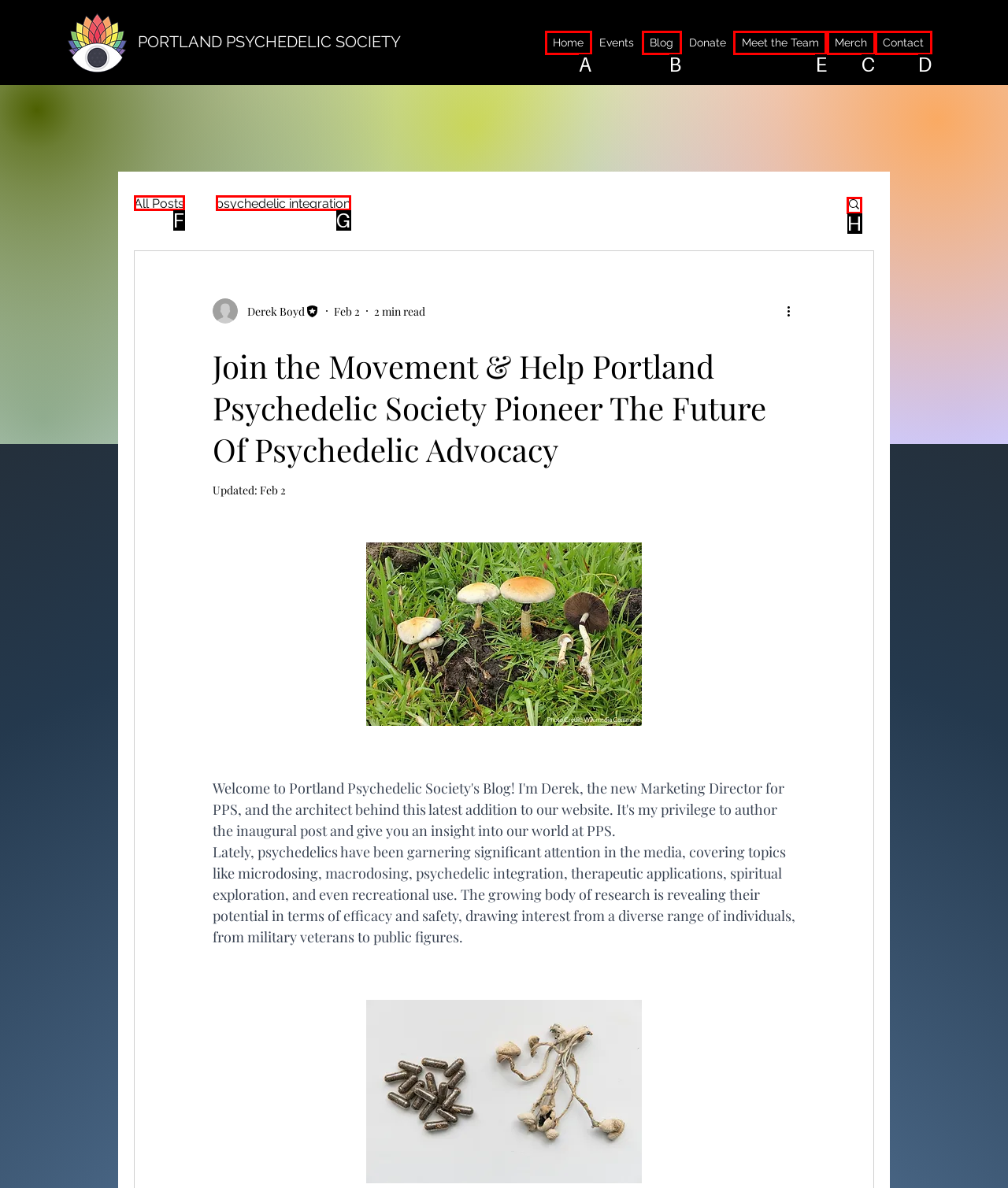Choose the UI element to click on to achieve this task: Click on the 'Home' link. Reply with the letter representing the selected element.

None